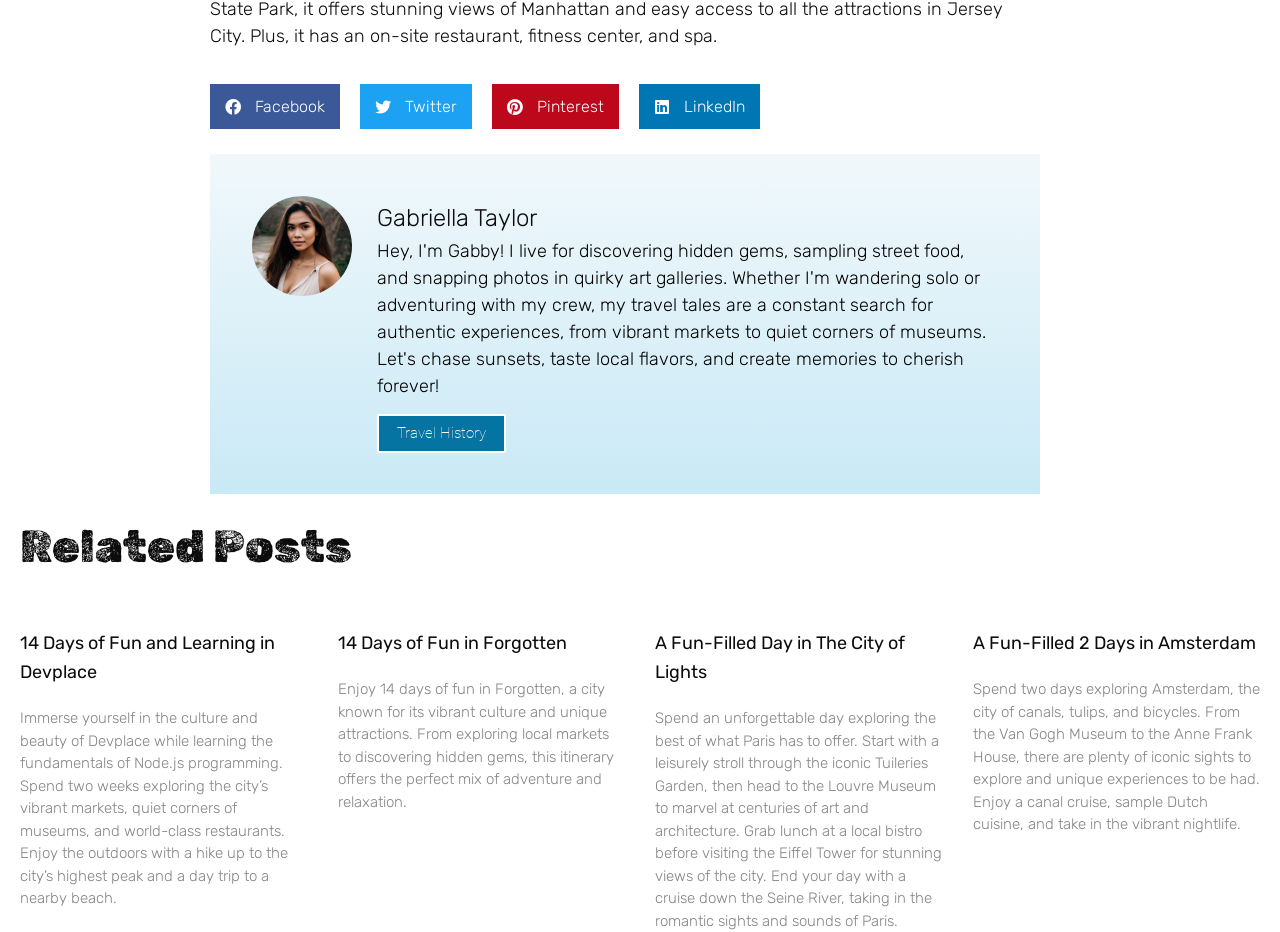Find the bounding box coordinates of the clickable area that will achieve the following instruction: "Like the post by @LarryL".

None